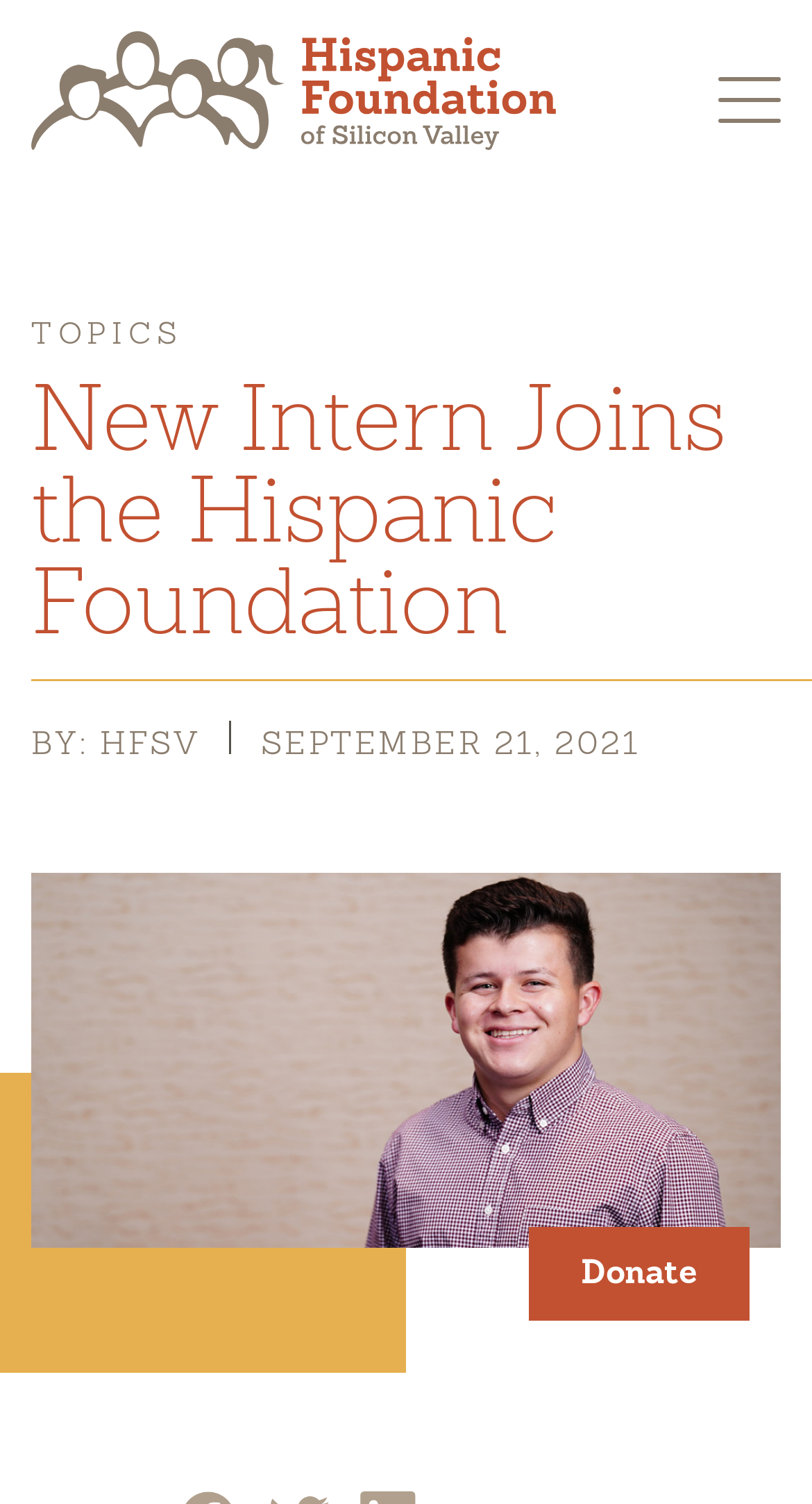Carefully examine the image and provide an in-depth answer to the question: What is the name of the organization in the logo?

The logo is located at the top of the webpage, and it contains the text 'Hispanic Foundation of Silicon Valley'. This text is also a link, indicating that it is the name of the organization.